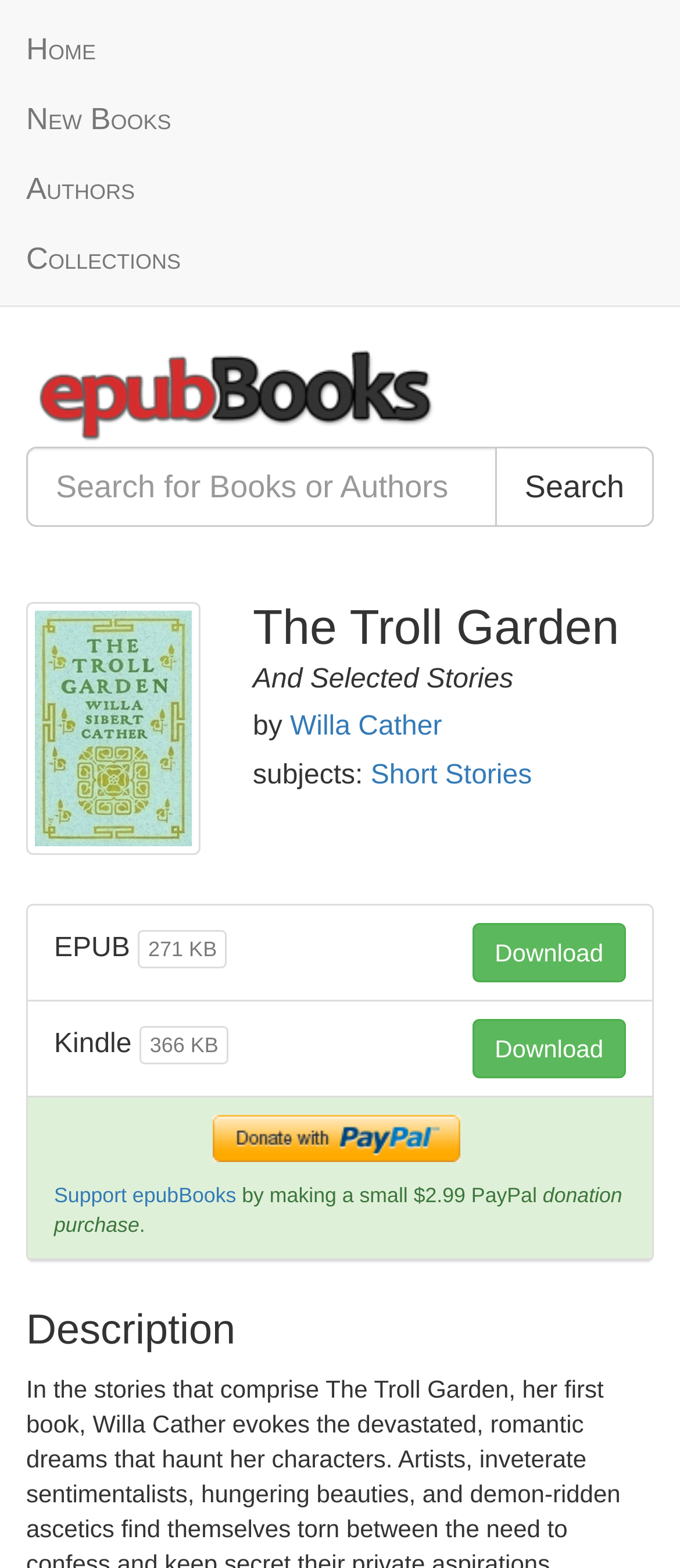Please identify the bounding box coordinates of the element I need to click to follow this instruction: "download EPUB".

[0.694, 0.589, 0.921, 0.626]